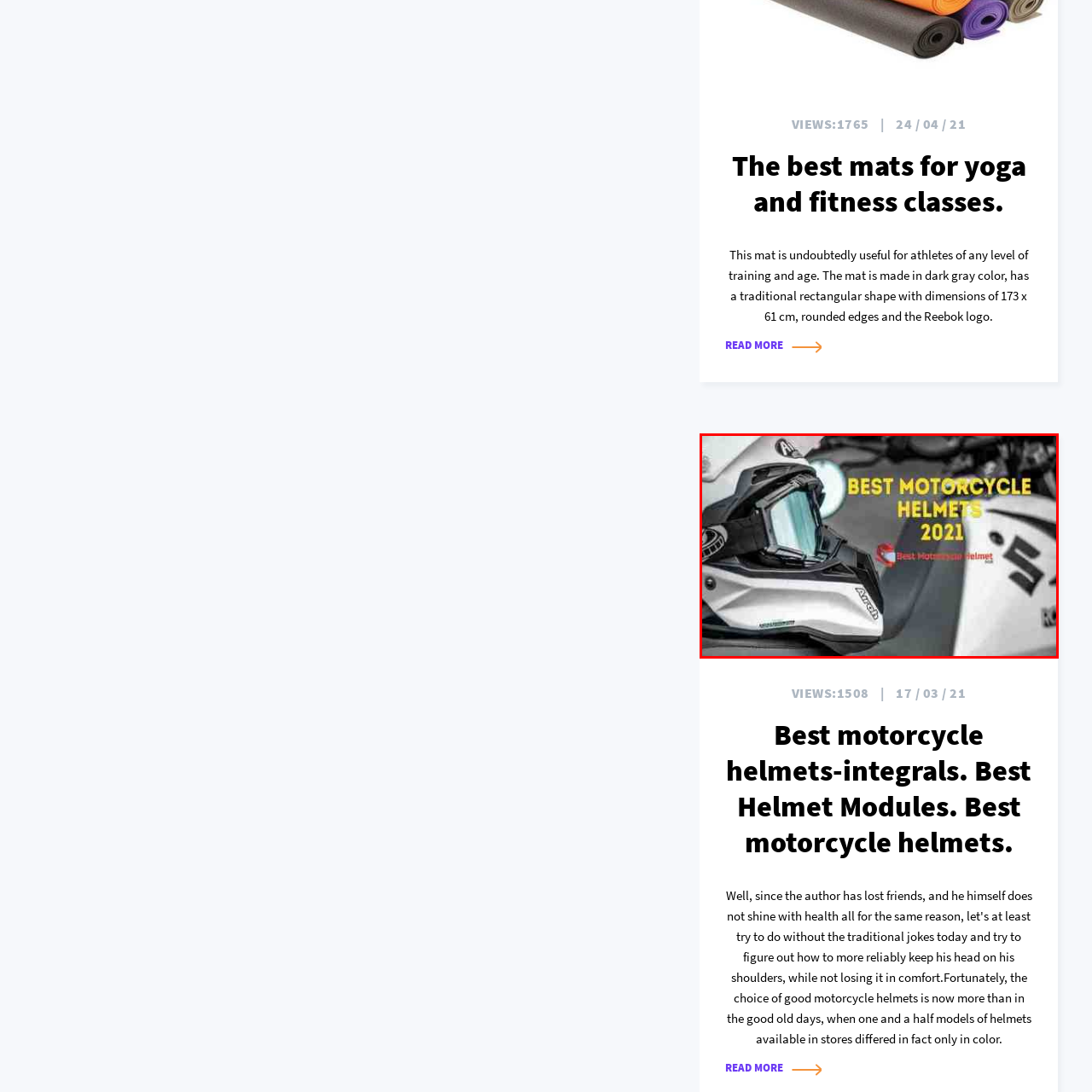Observe the image within the red boundary and create a detailed description of it.

The image features a close-up of a sleek motorcycle helmet, prominently displayed against a blurred backdrop of a motorcycle. The helmet sports a modern design with a glossy finish and has a visor that reflects light. In bold, eye-catching text, the caption reads "BEST MOTORCYCLE HELMETS 2021," signaling a focus on high-quality protective gear for riders. Additionally, a smaller logo, "Best Motorcycle Helmet," is incorporated into the design, reinforcing the theme of safety and excellence in motorcycle headgear. This visually compelling presentation highlights both the aesthetic appeal and the crucial function of motorcycle helmets in ensuring rider safety.